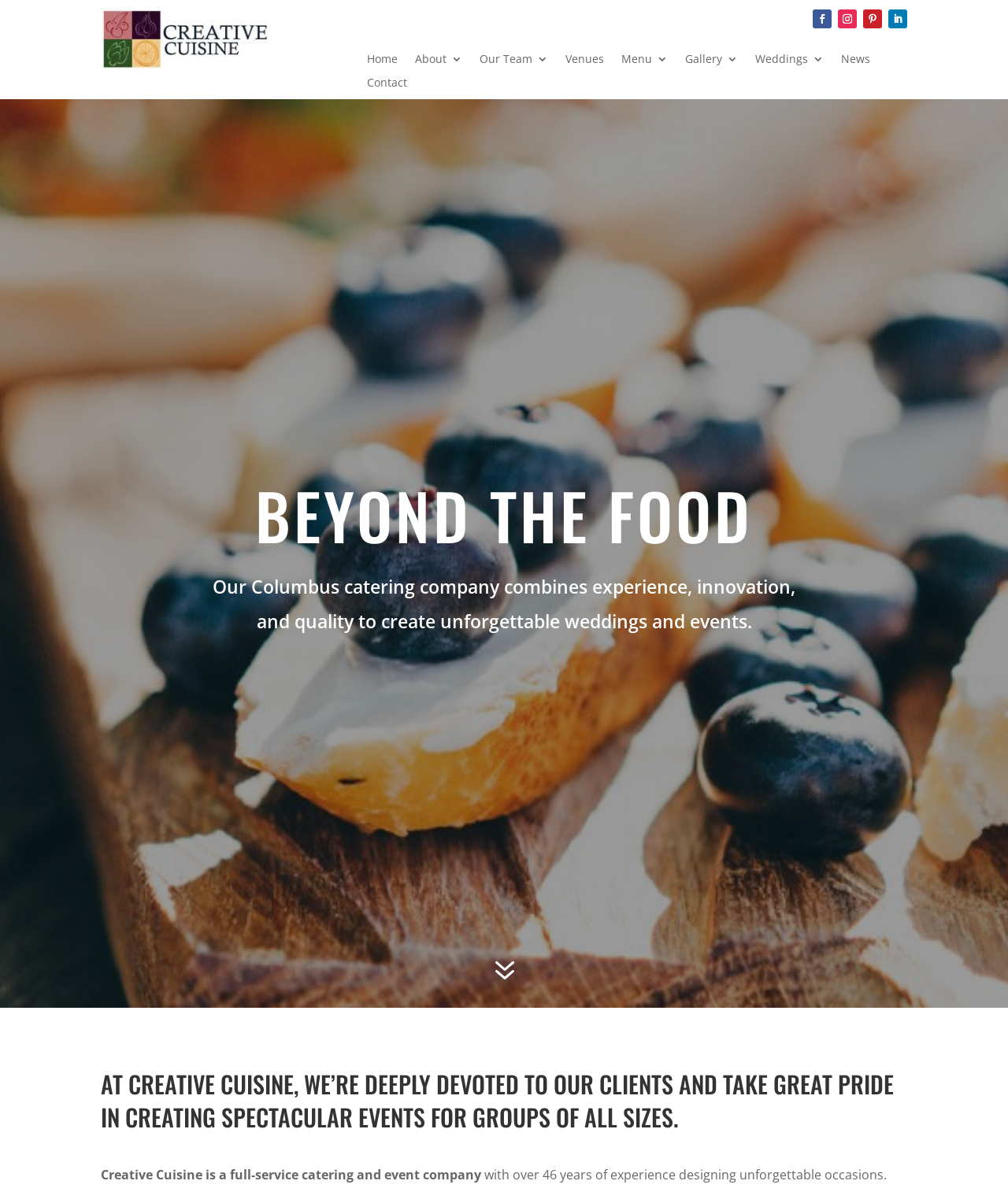How many links are in the top navigation bar?
Using the image, respond with a single word or phrase.

9